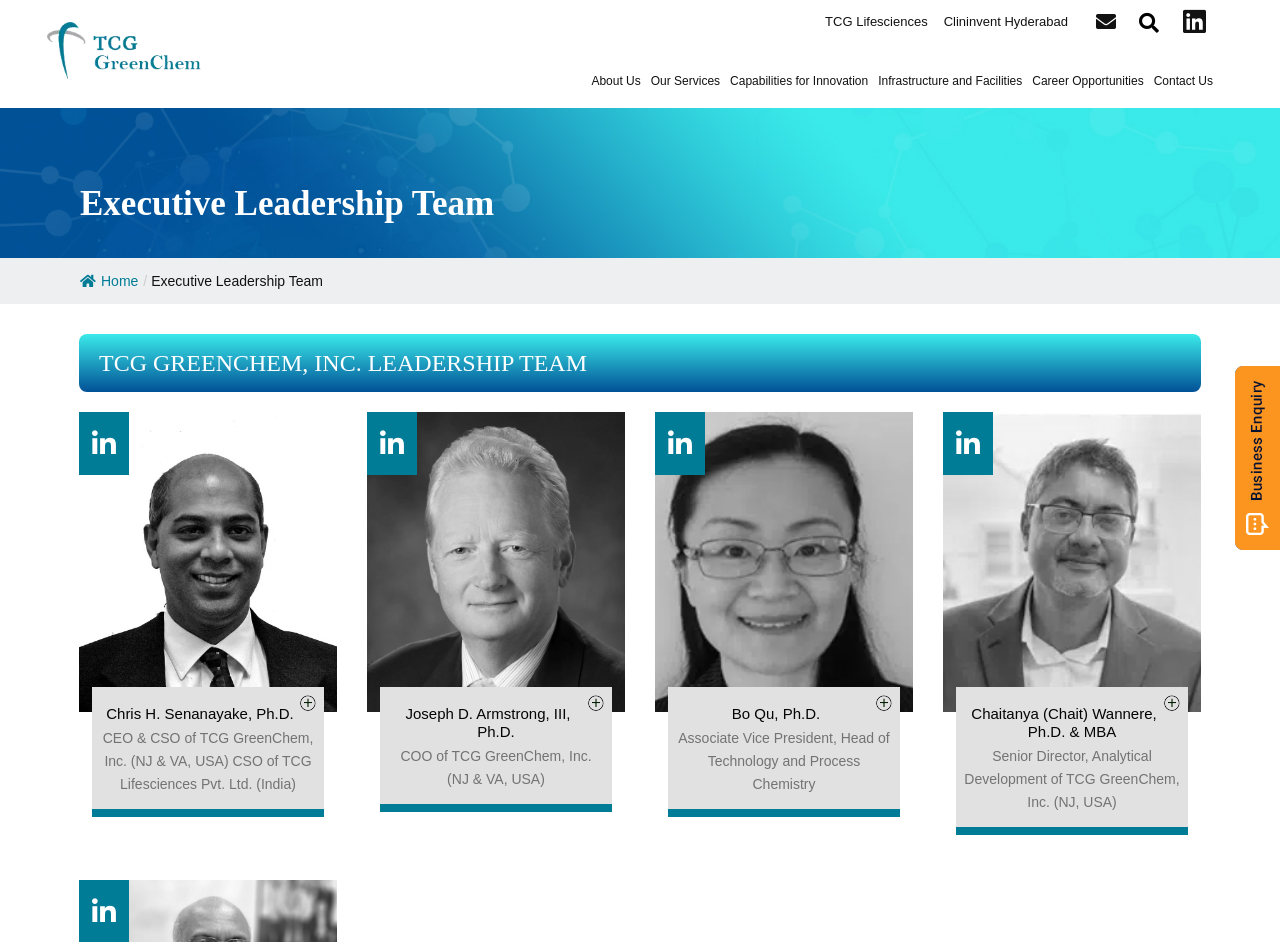Kindly determine the bounding box coordinates for the area that needs to be clicked to execute this instruction: "Go to TCG Lifesciences".

[0.638, 0.0, 0.731, 0.048]